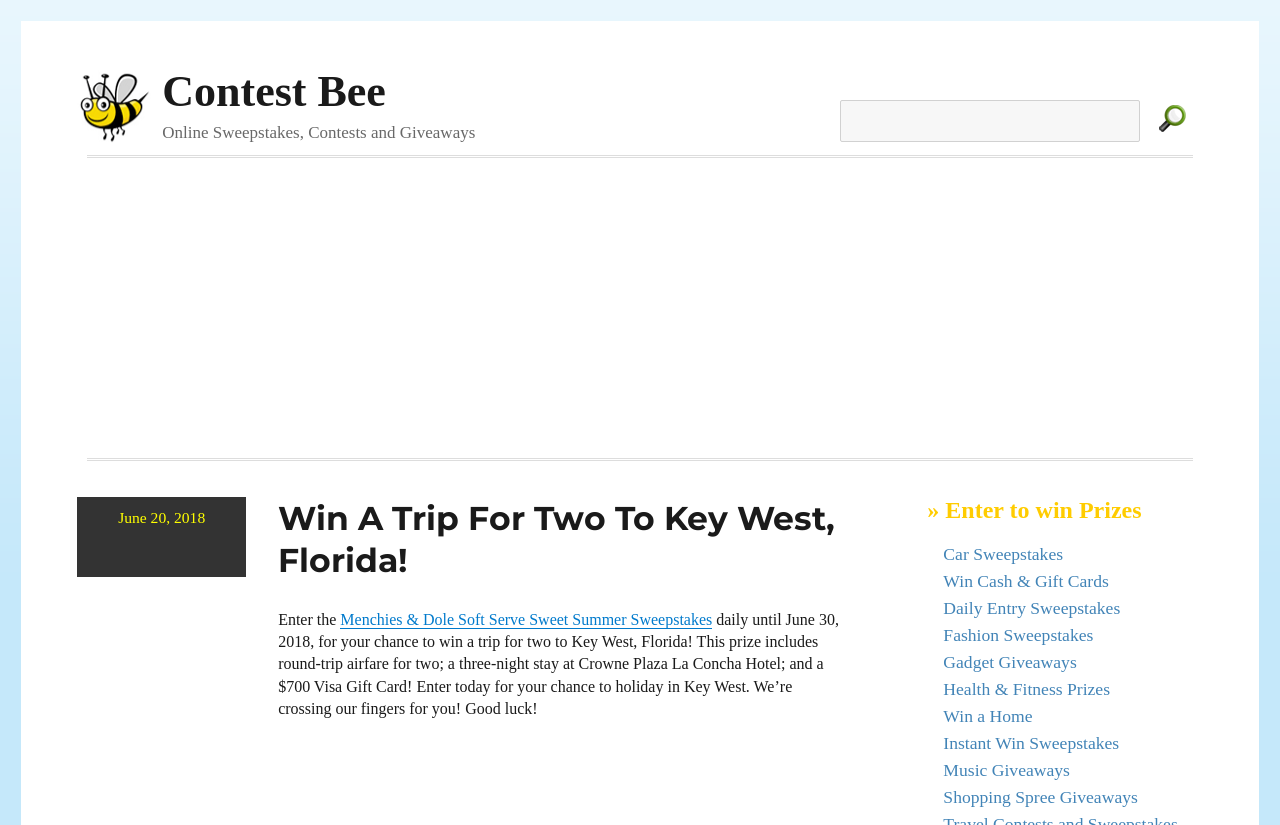Please locate the bounding box coordinates of the element that should be clicked to achieve the given instruction: "Click on the 'Find Free Sweepstakes' button".

[0.894, 0.121, 0.93, 0.166]